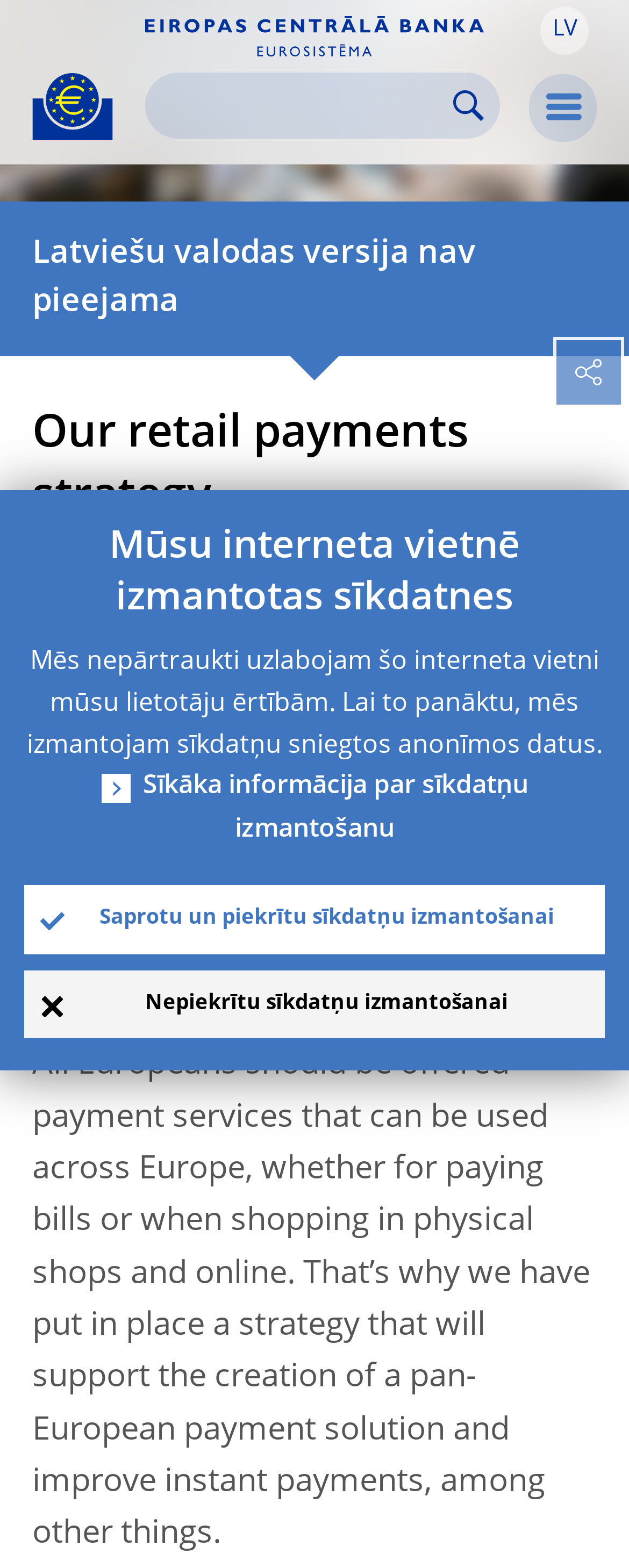What language is currently selected?
From the image, provide a succinct answer in one word or a short phrase.

Latvian